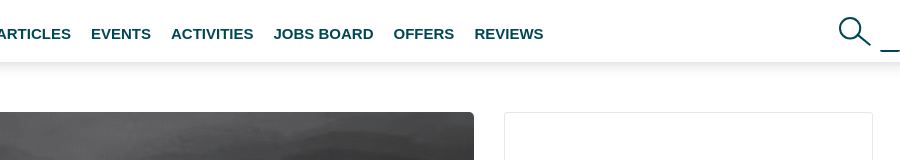Answer this question in one word or a short phrase: Who is the photographer attributed to the image?

Richard Glover